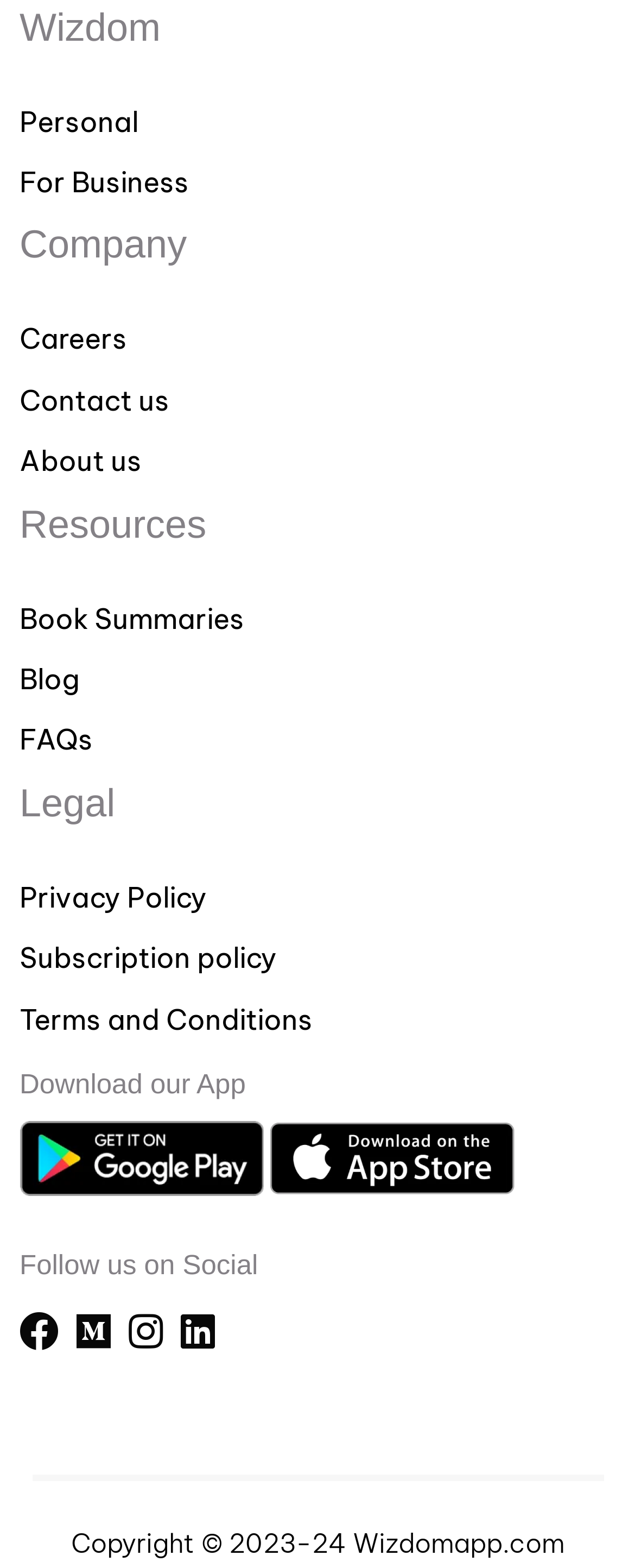Please reply to the following question with a single word or a short phrase:
What are the social media platforms available for following?

Four platforms